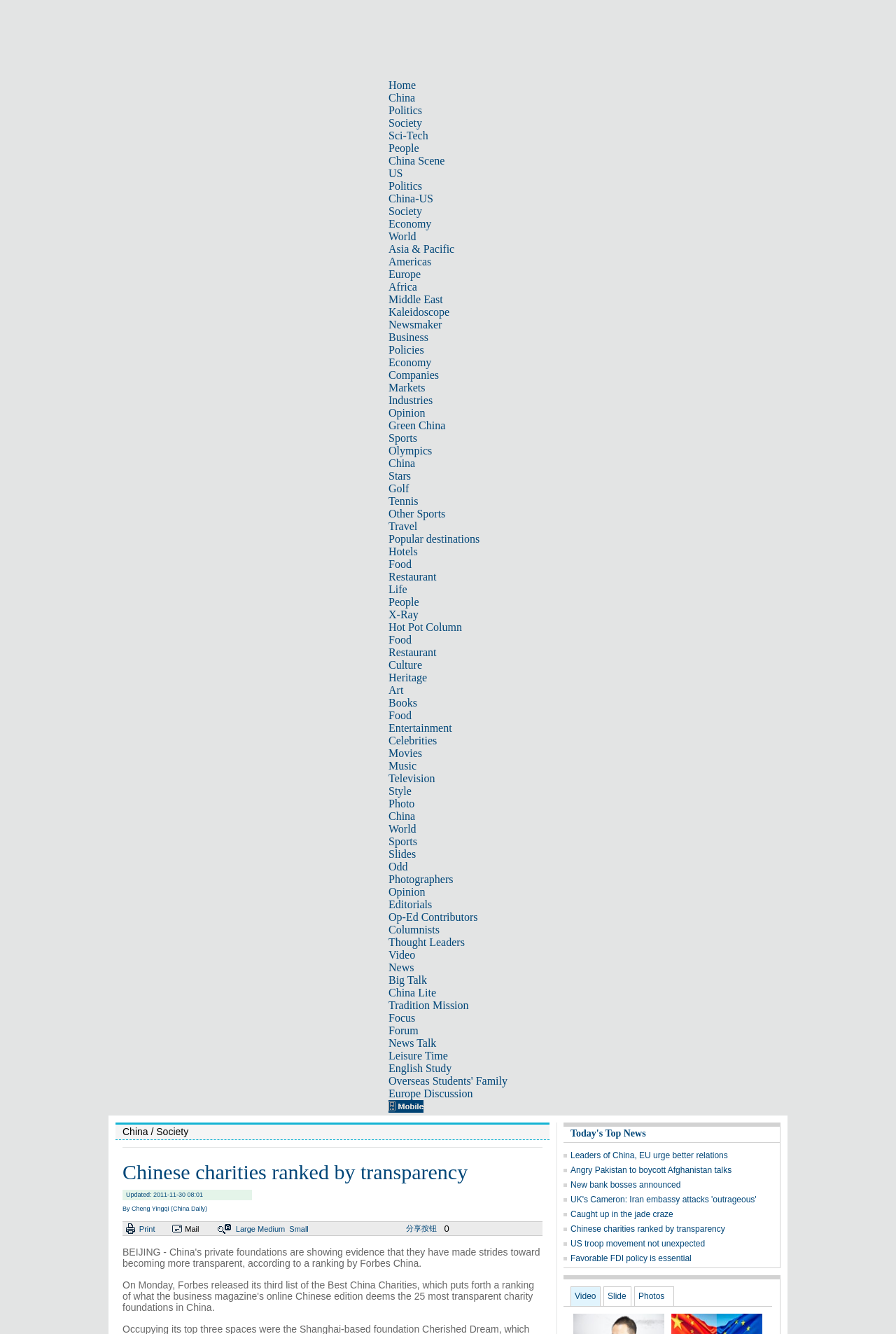Offer a meticulous description of the webpage's structure and content.

This webpage is about Chinese charities ranked by transparency, with a focus on society news. At the top, there is a navigation bar with numerous links to various categories, including Home, China, Politics, Society, Sci-Tech, and more. These links are arranged horizontally, taking up most of the width of the page.

Below the navigation bar, there is a large section that occupies most of the page's real estate. This section appears to be a news article or a list of news articles, but the exact content is not specified. 

To the top-left of the page, there is a small iframe, which is likely an advertisement or a promotional element. 

The overall layout of the webpage is dense, with a lot of links and elements packed into a relatively small space. The design is functional, with a focus on providing easy access to various categories and news articles.